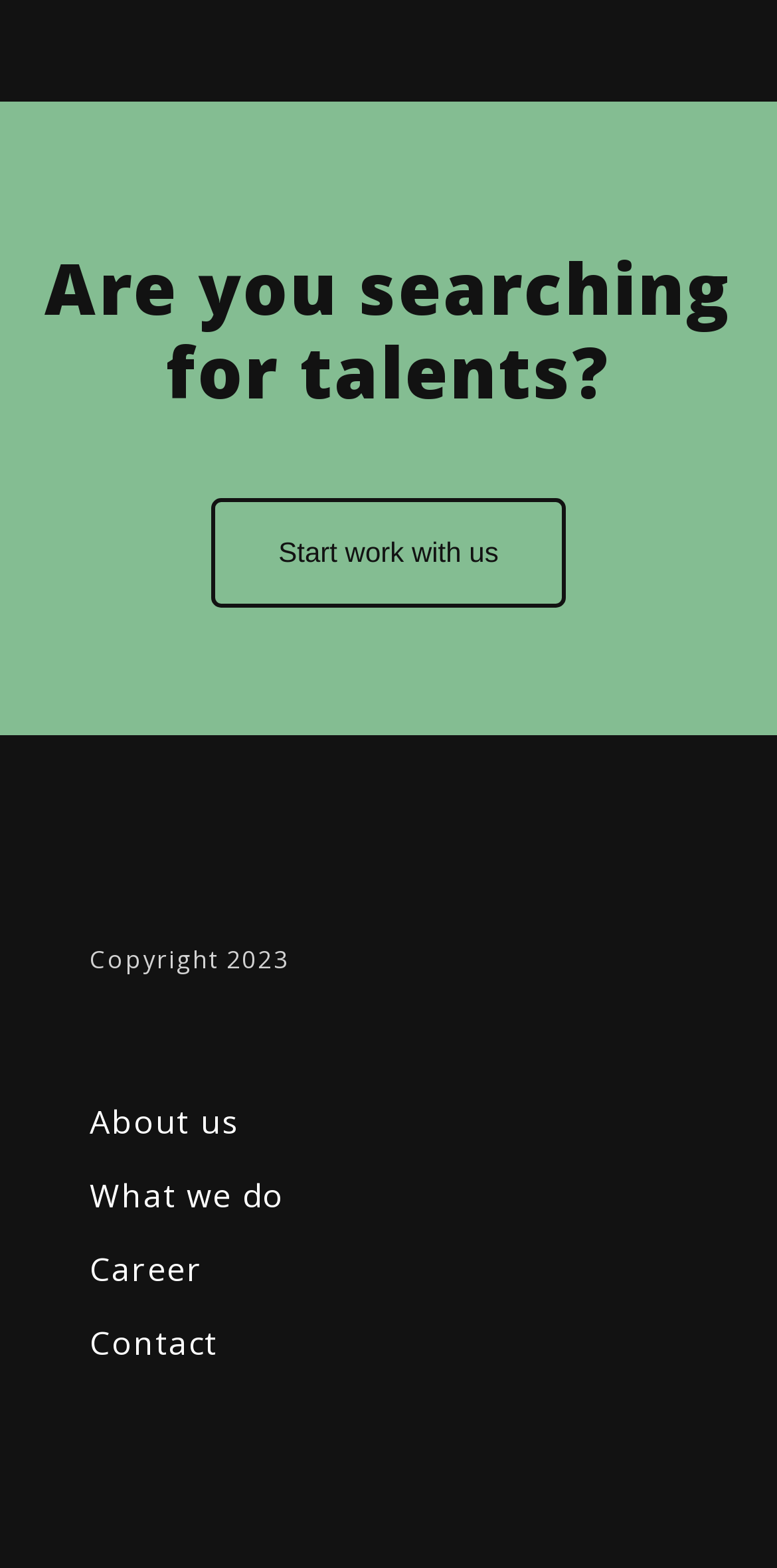Bounding box coordinates are to be given in the format (top-left x, top-left y, bottom-right x, bottom-right y). All values must be floating point numbers between 0 and 1. Provide the bounding box coordinate for the UI element described as: Contact

[0.115, 0.843, 0.281, 0.87]